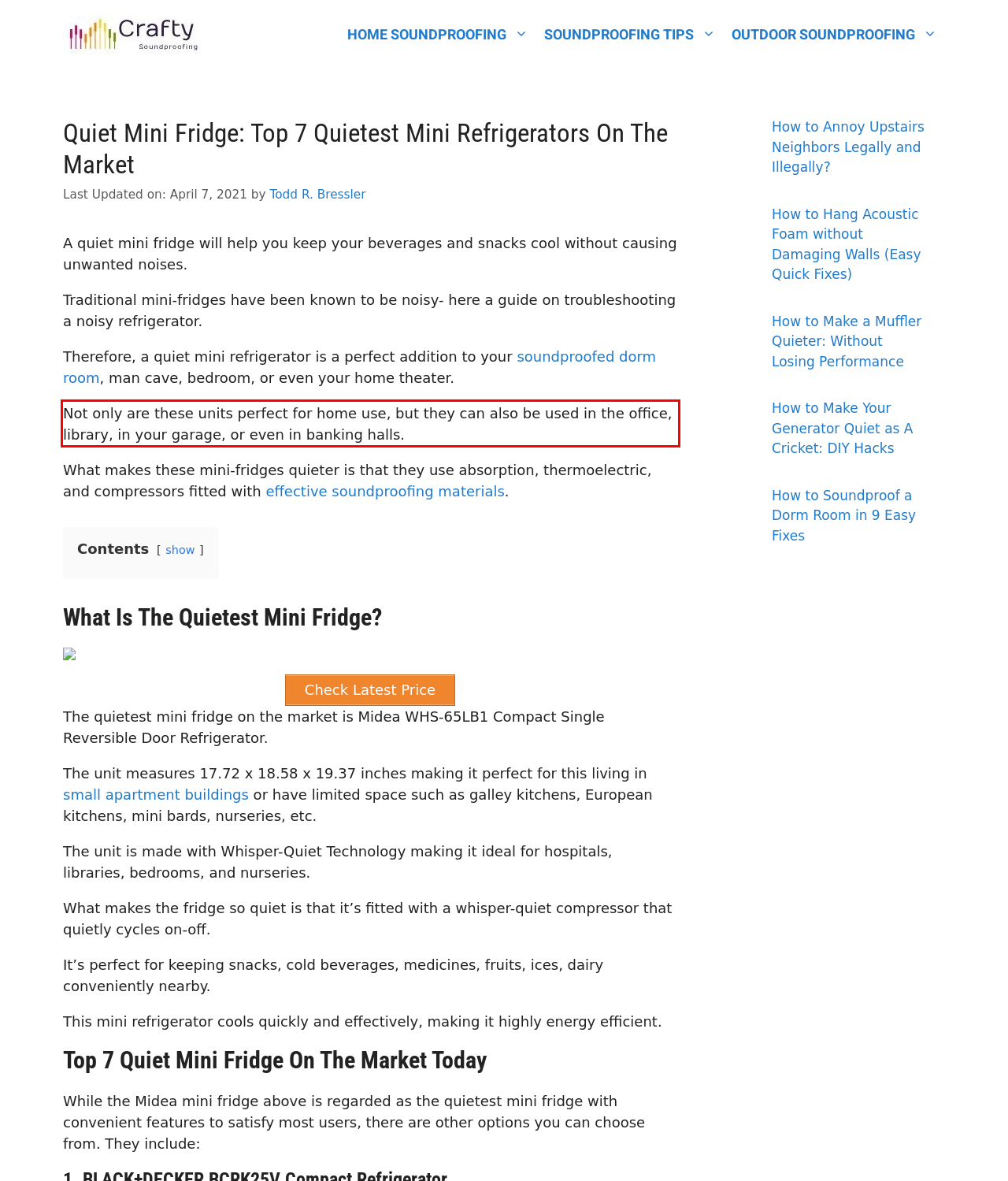You are provided with a screenshot of a webpage that includes a red bounding box. Extract and generate the text content found within the red bounding box.

Not only are these units perfect for home use, but they can also be used in the office, library, in your garage, or even in banking halls.